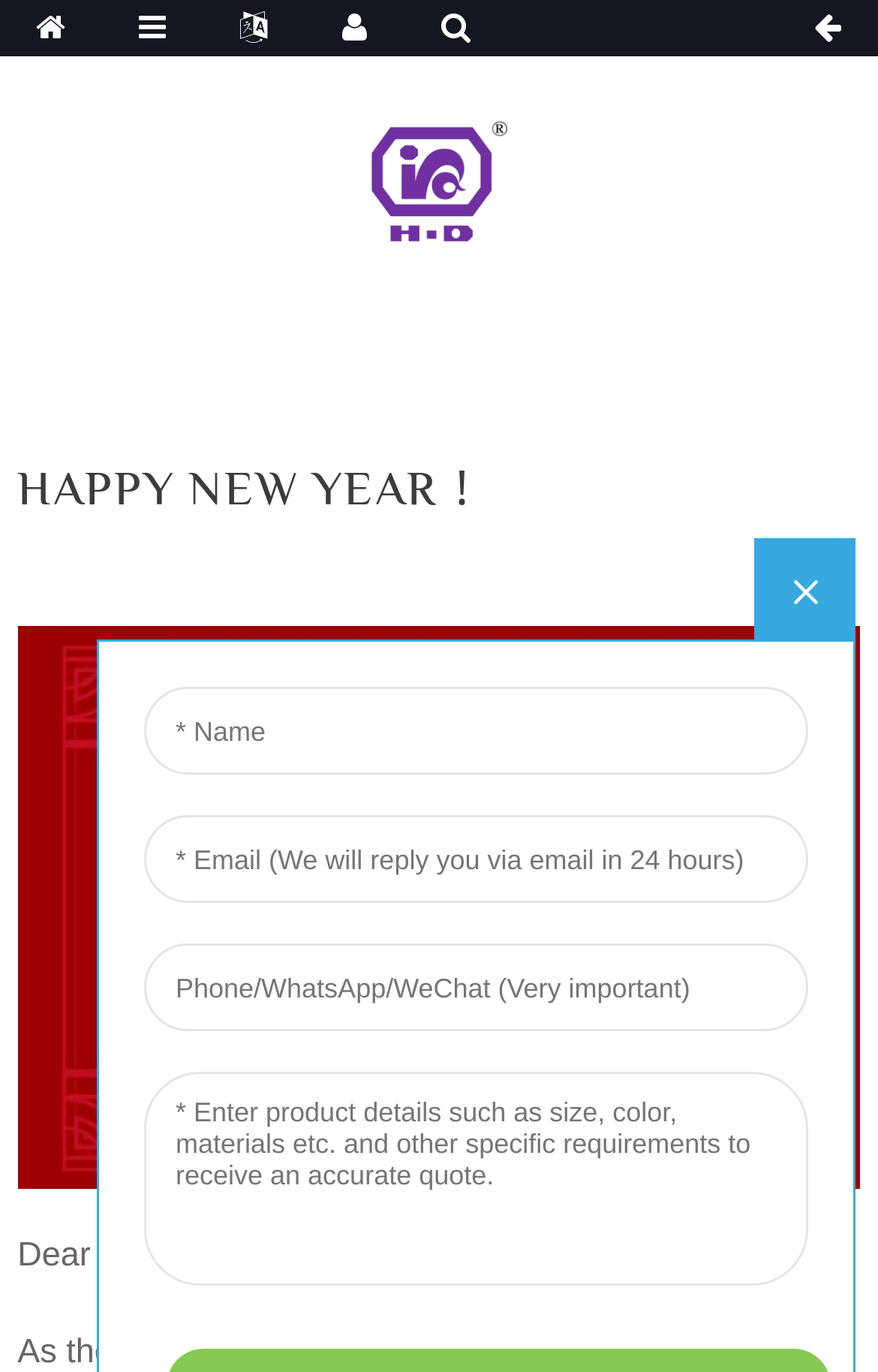Show the bounding box coordinates for the HTML element as described: "alt="Happy New Year"".

[0.02, 0.646, 0.98, 0.674]